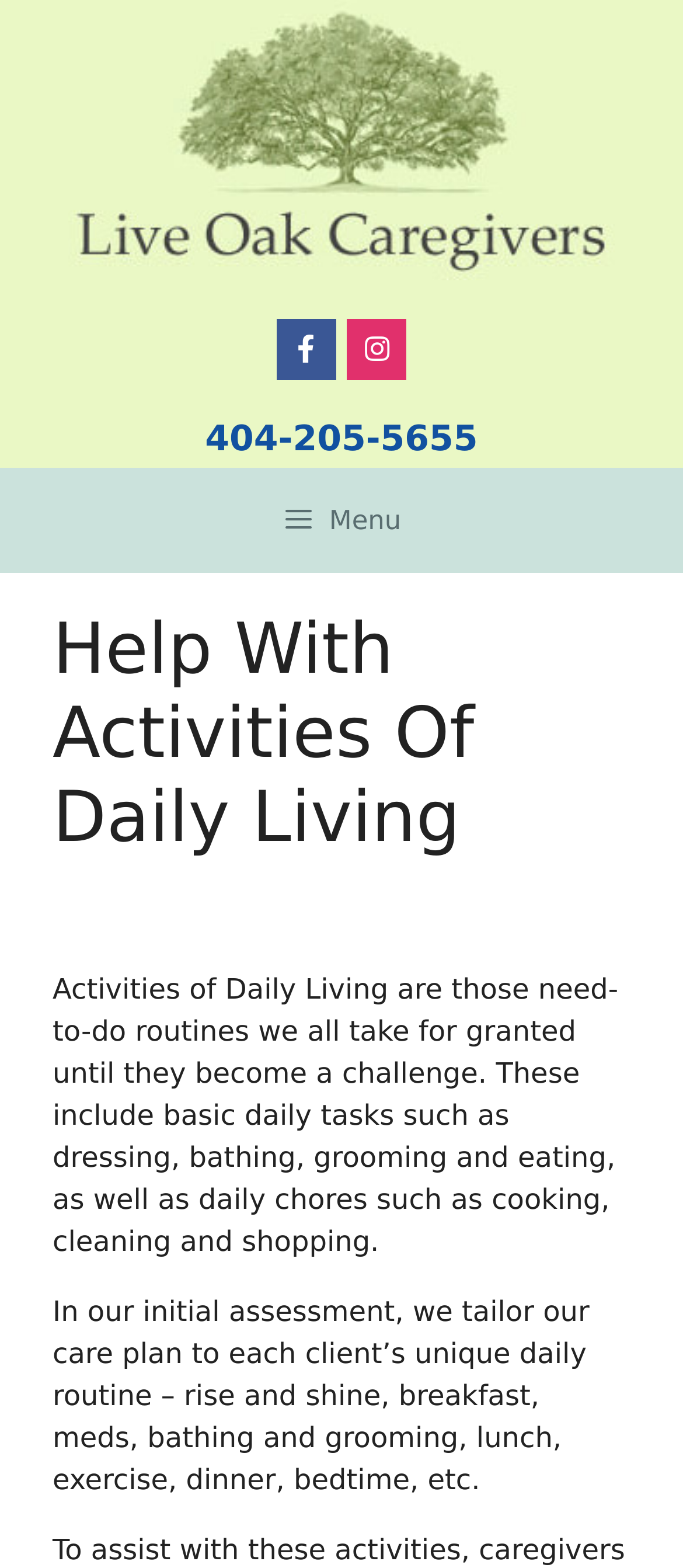Please determine the bounding box coordinates for the UI element described as: "title="Live Oak Caregivers – Atlanta"".

[0.038, 0.078, 0.962, 0.099]